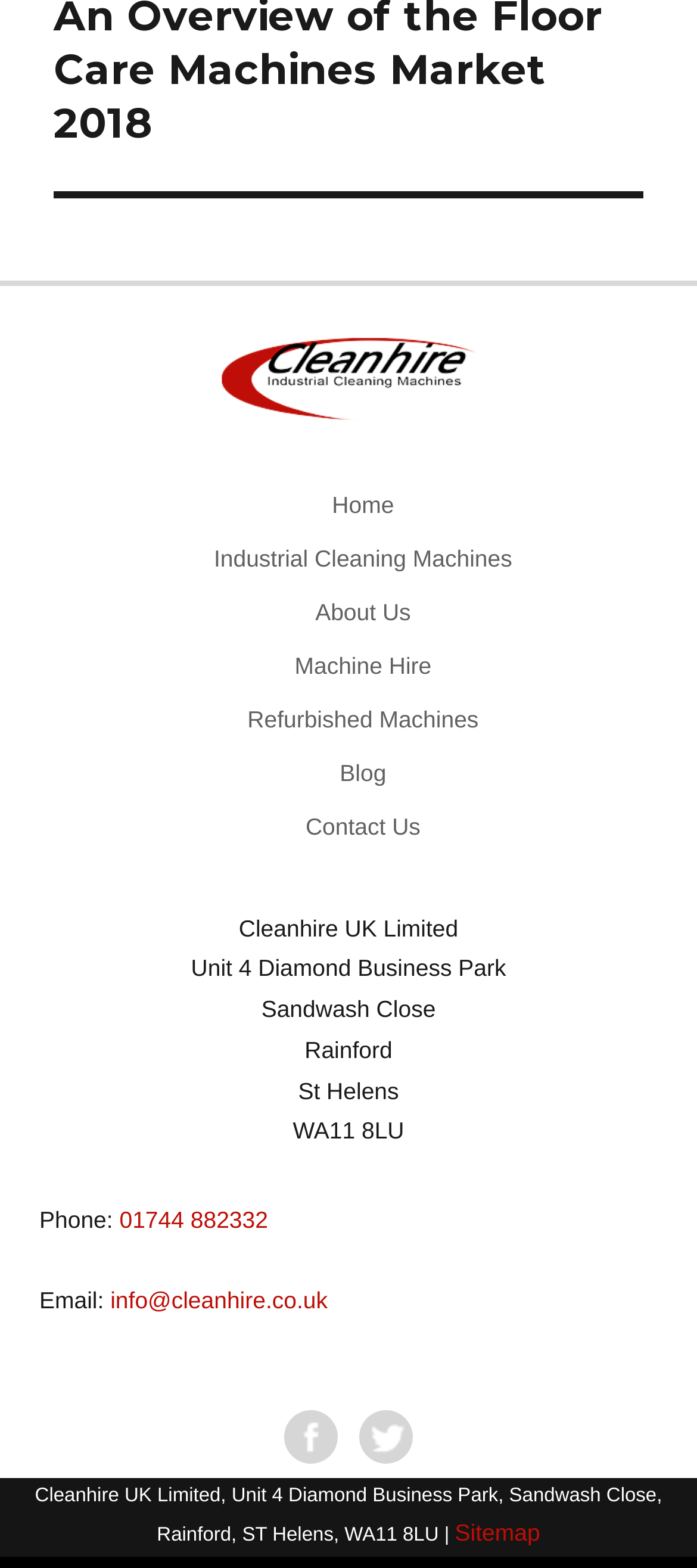Determine the bounding box coordinates for the area that should be clicked to carry out the following instruction: "read about lucasfilm ltd".

None